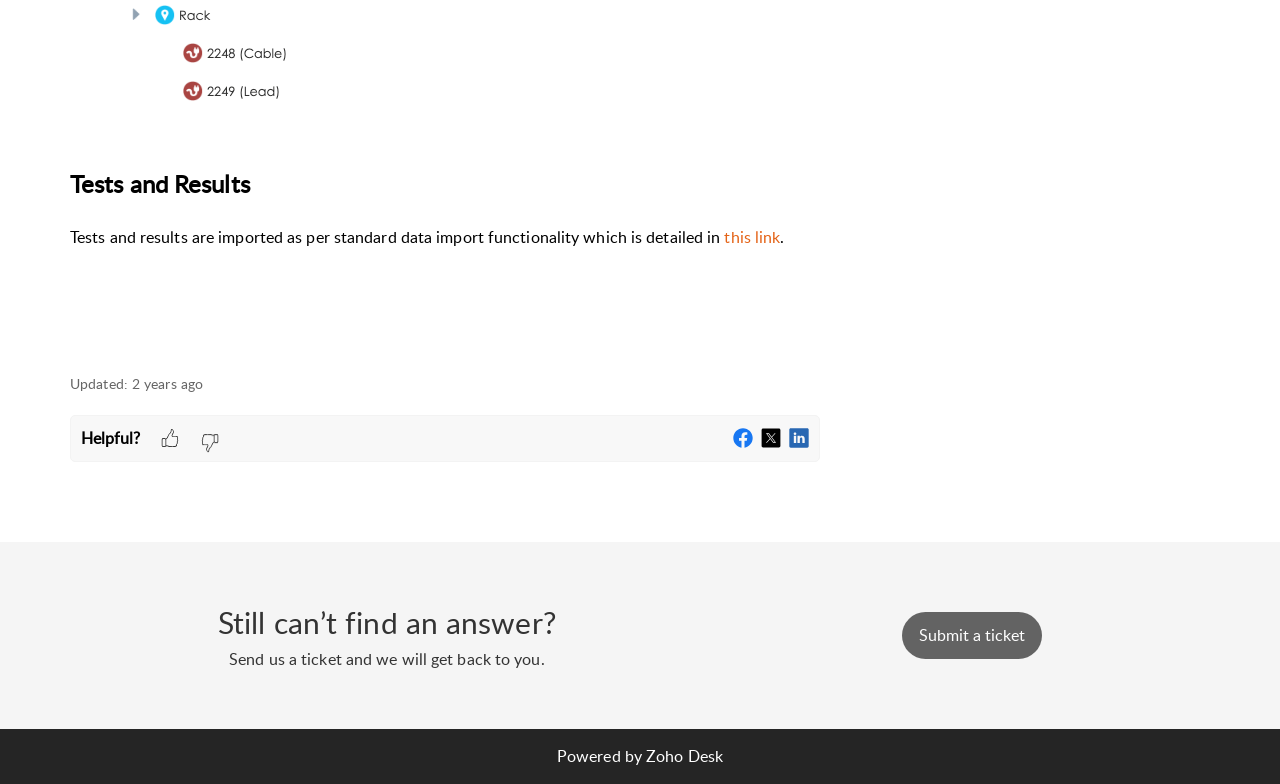Please provide a short answer using a single word or phrase for the question:
When was the webpage last updated?

04 May 2022 10:18 PM